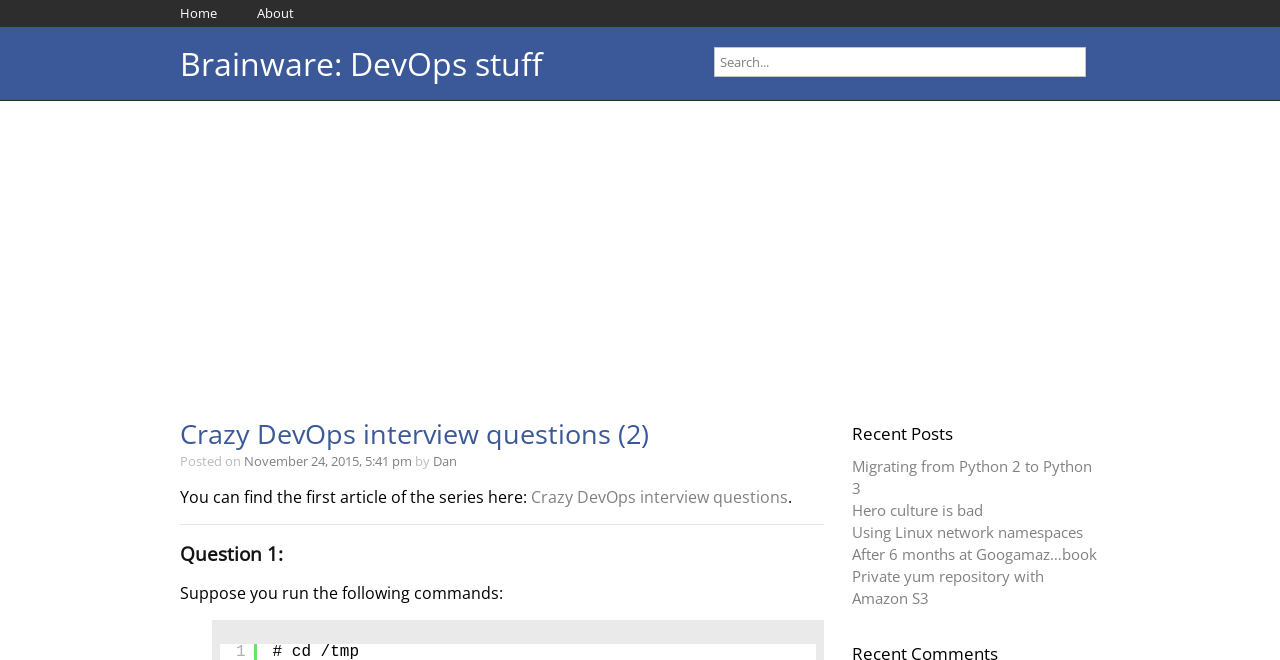Who is the author of the article?
Refer to the image and answer the question using a single word or phrase.

Dan